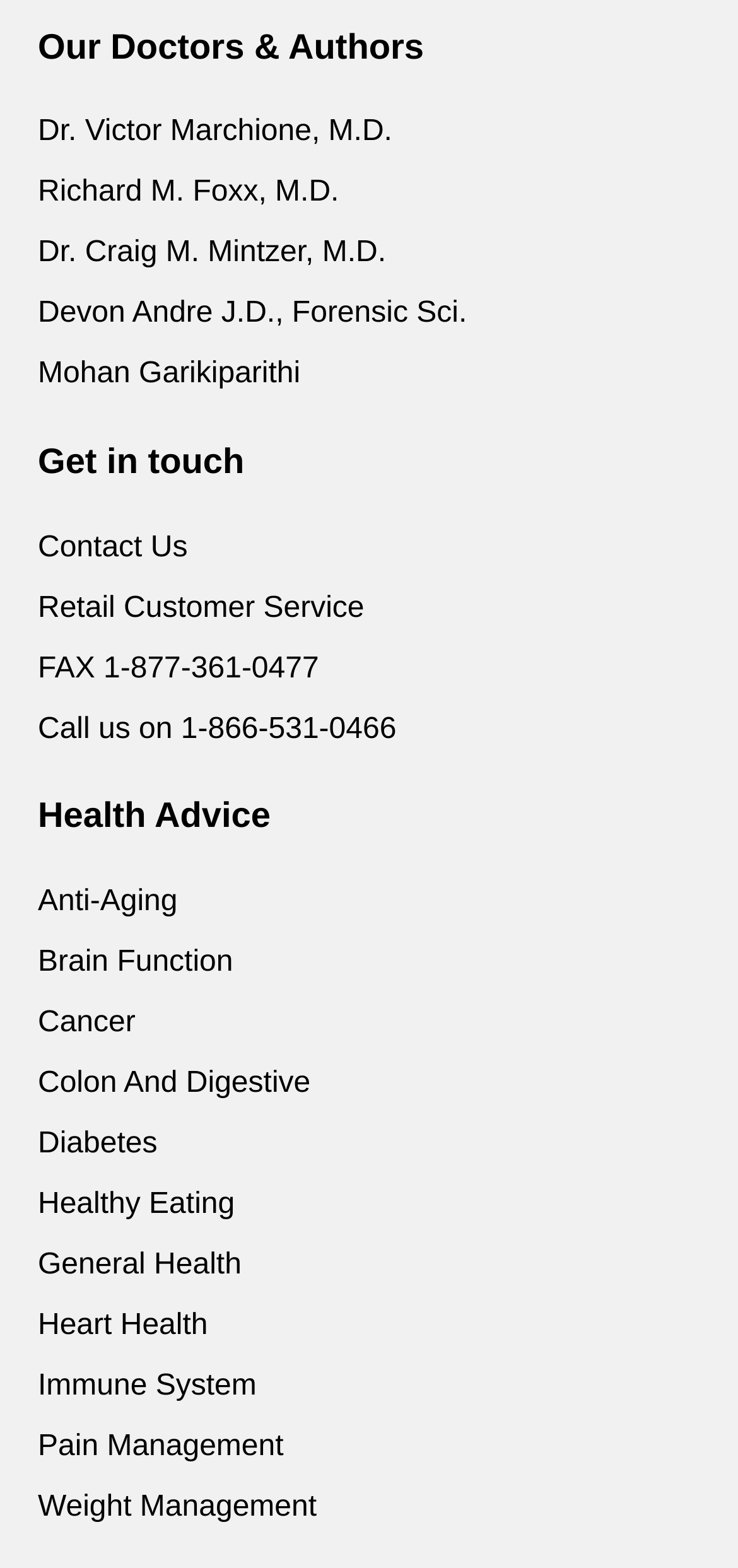Pinpoint the bounding box coordinates of the element that must be clicked to accomplish the following instruction: "Learn about Anti-Aging health advice". The coordinates should be in the format of four float numbers between 0 and 1, i.e., [left, top, right, bottom].

[0.051, 0.565, 0.241, 0.585]